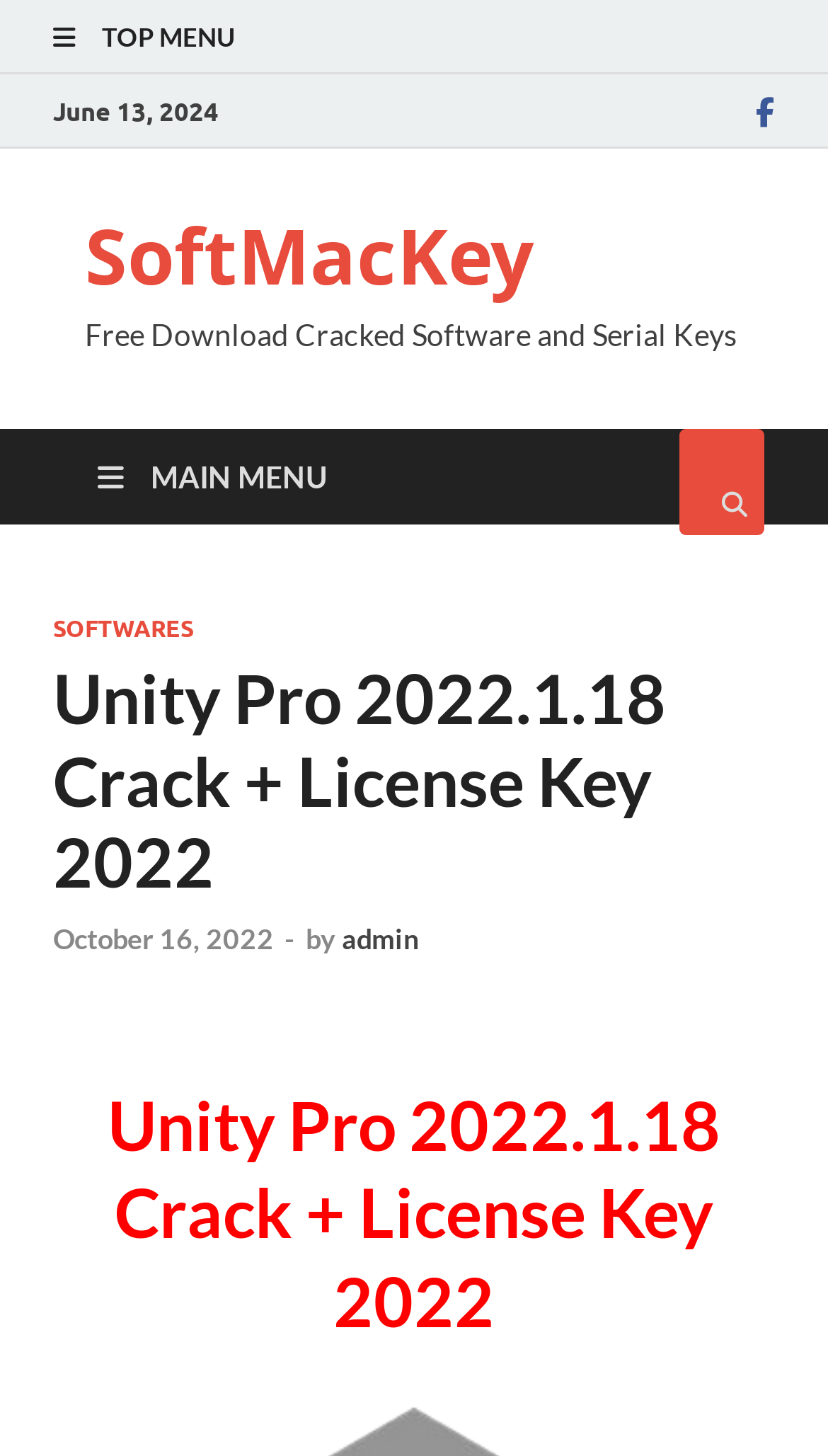Can you give a comprehensive explanation to the question given the content of the image?
How many social media links are present?

I counted the social media links on the webpage and found only one, which is the Facebook link with bounding box coordinates [0.9, 0.063, 0.949, 0.09].